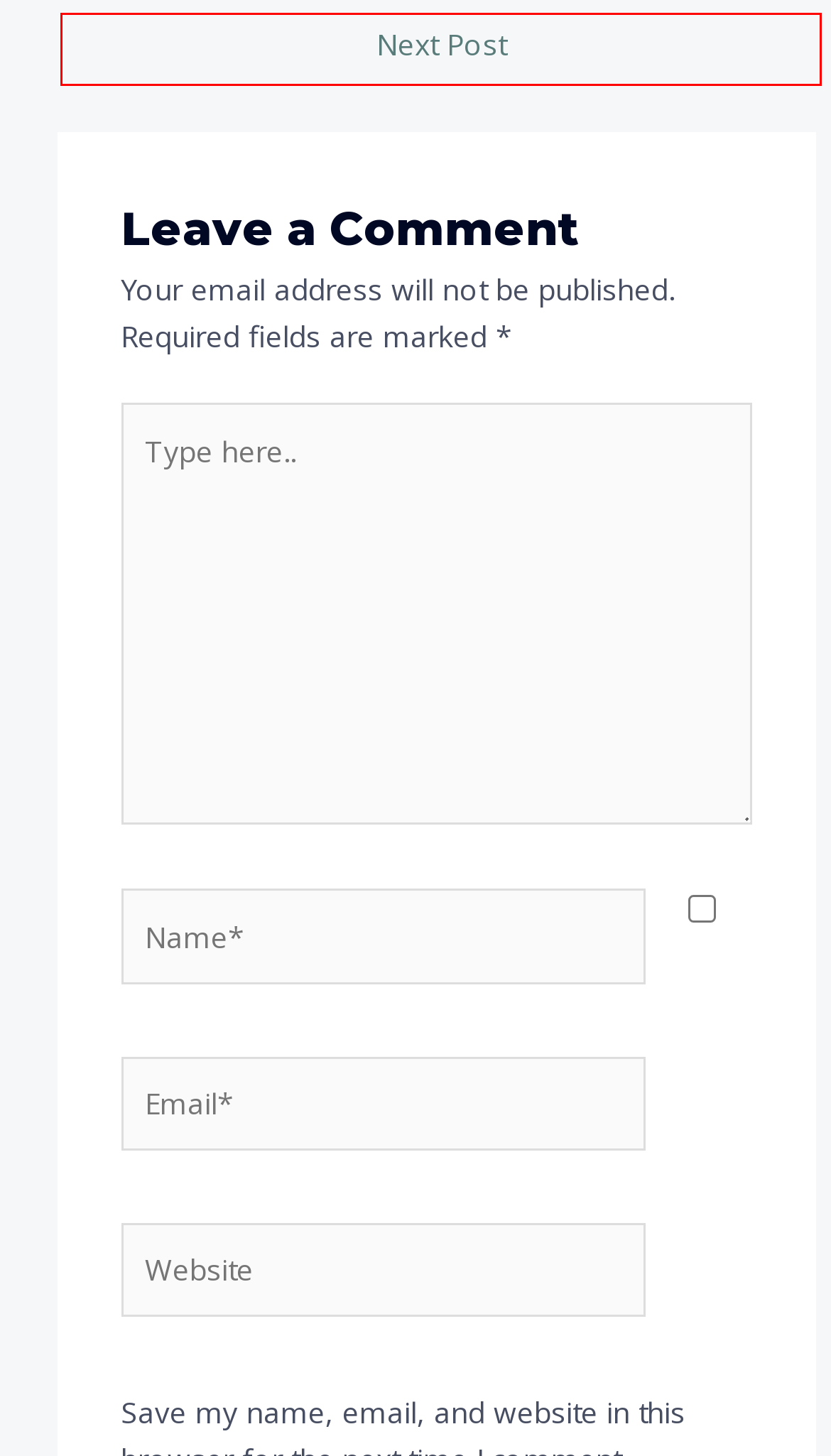You are provided with a screenshot of a webpage highlighting a UI element with a red bounding box. Choose the most suitable webpage description that matches the new page after clicking the element in the bounding box. Here are the candidates:
A. Reviews - Dogtwist
B. Bull Terrier
C. About - Dogtwist
D. Bad Dog: The Staffordshire Bull Terrier
E. Breeds Archives - Dogtwist
F. Contact - Dogtwist
G. Dell, Author at Dogtwist
H. Services - Dogtwist

D